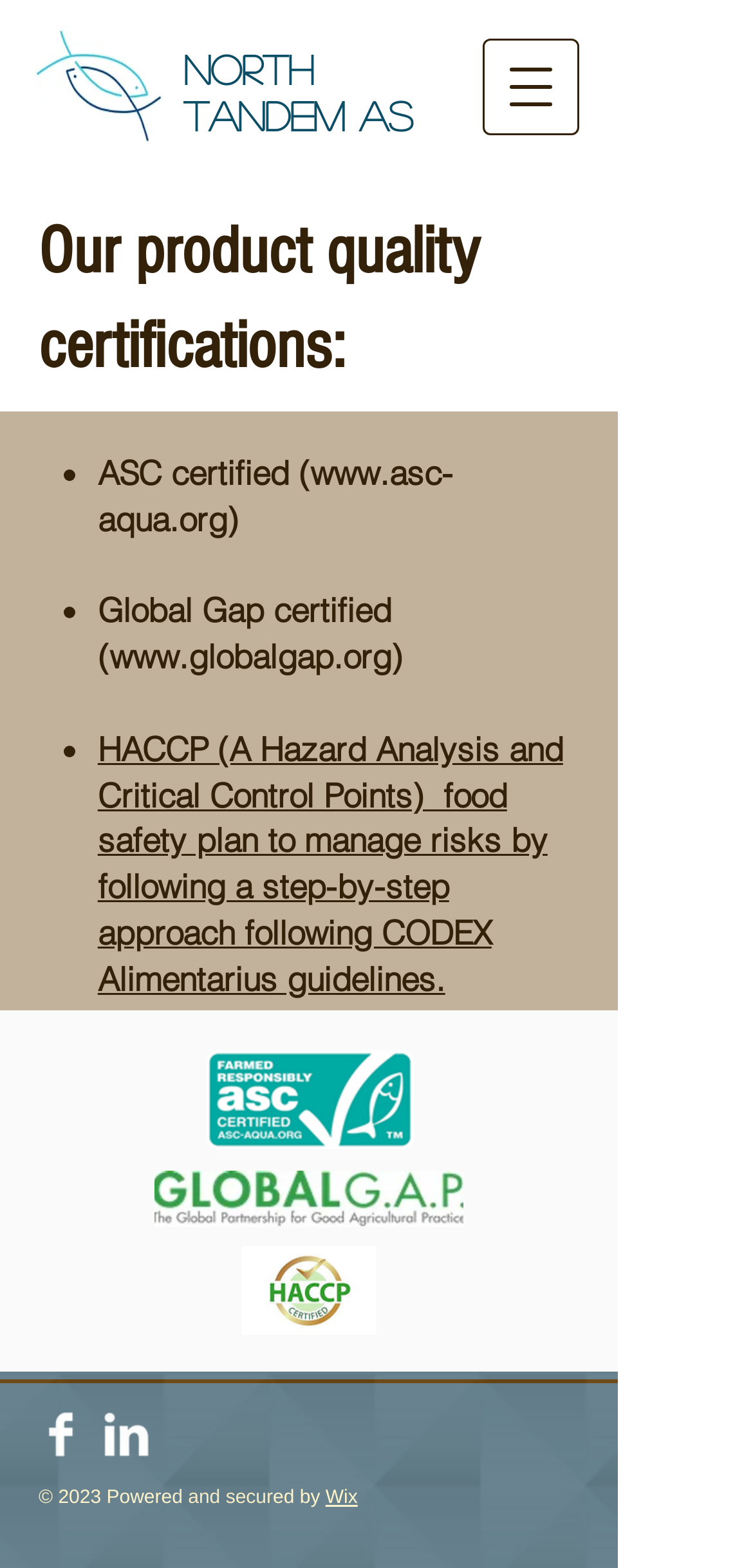Use a single word or phrase to respond to the question:
What is the name of the company?

North Tandem AS